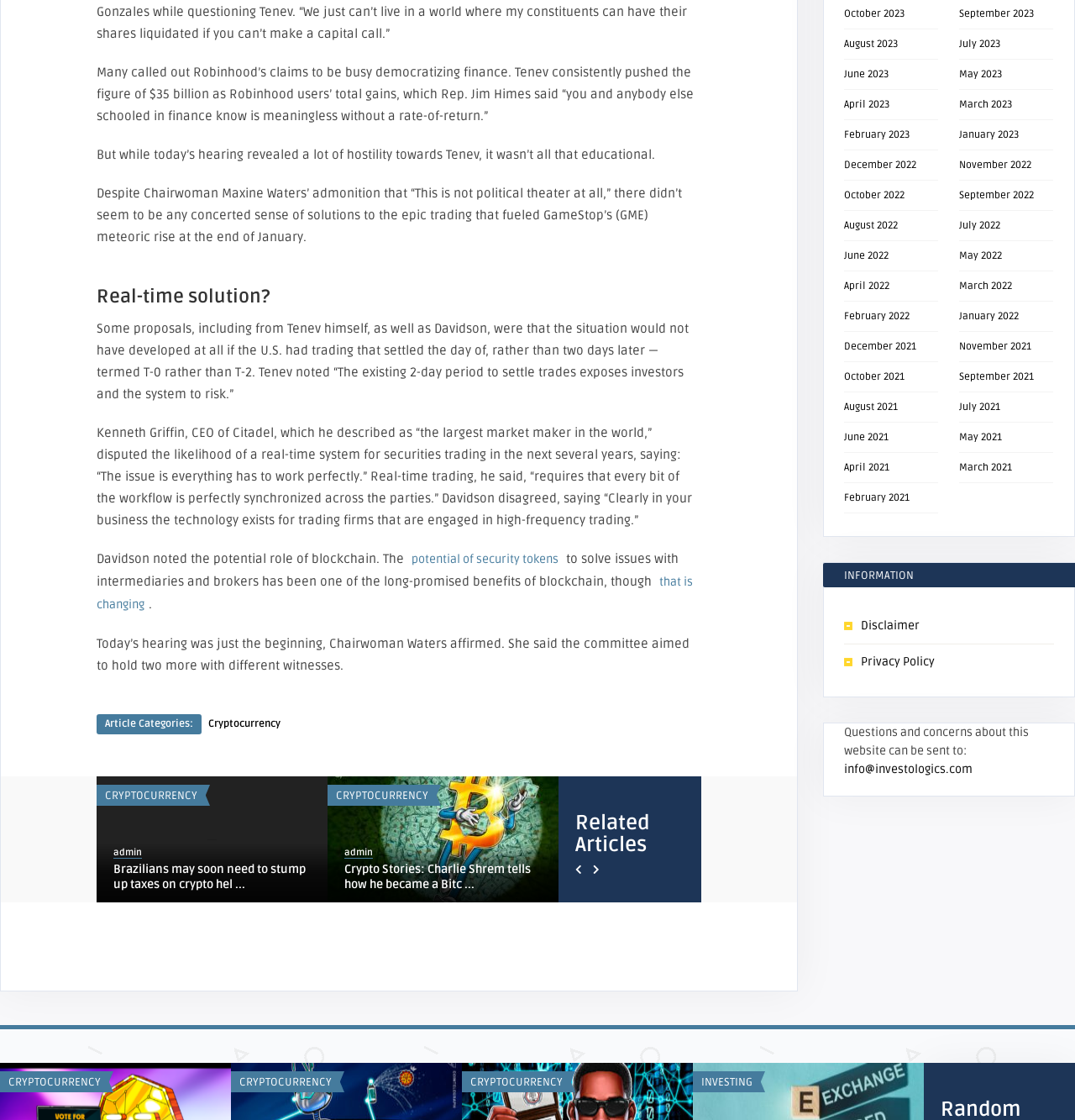Determine the bounding box coordinates for the clickable element required to fulfill the instruction: "Read the article 'The hunt for rare bitcoin is nearing an end'". Provide the coordinates as four float numbers between 0 and 1, i.e., [left, top, right, bottom].

[0.405, 0.769, 0.589, 0.796]